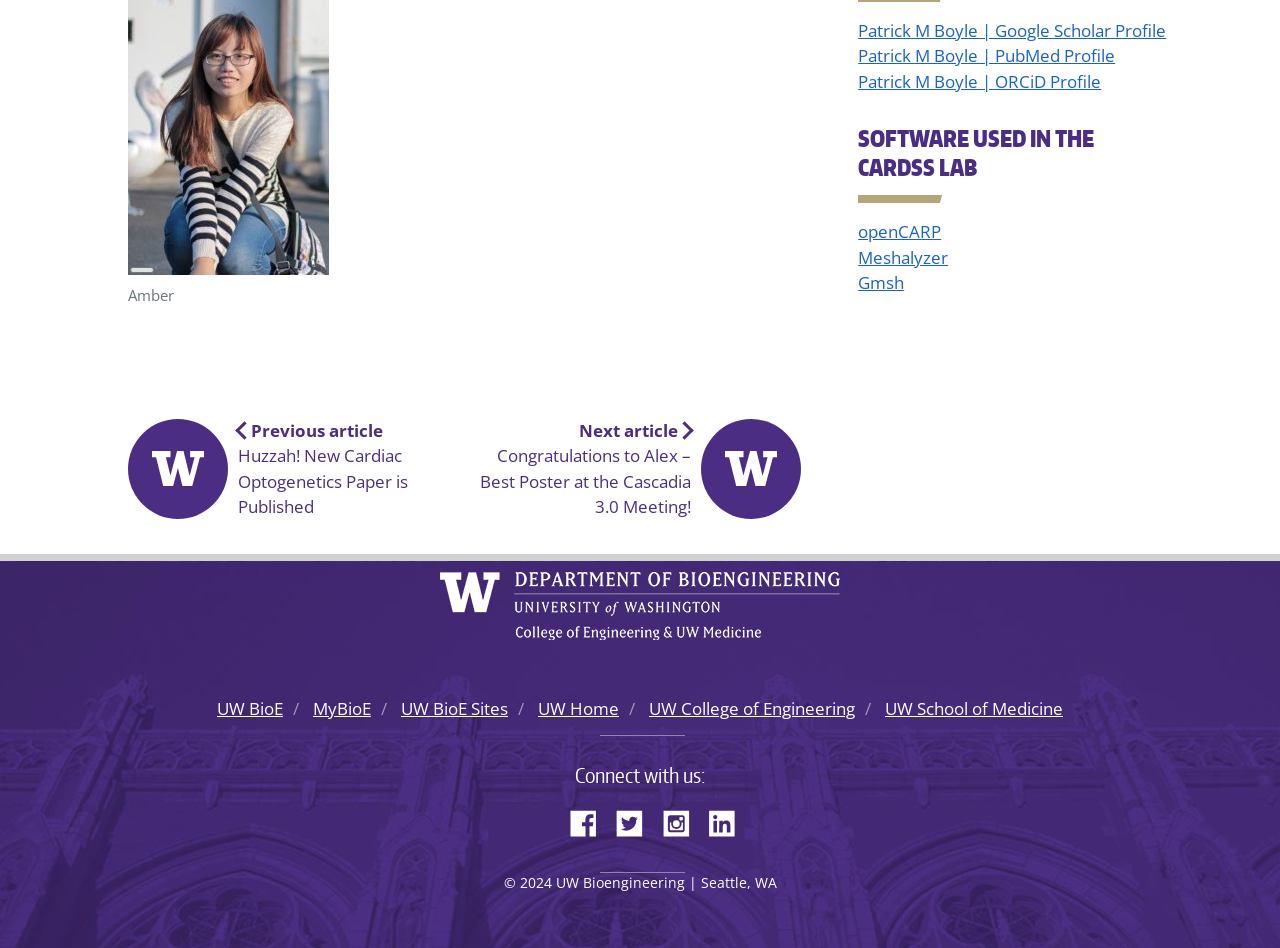Could you find the bounding box coordinates of the clickable area to complete this instruction: "Click on the 'Previous article' link"?

[0.1, 0.44, 0.363, 0.548]